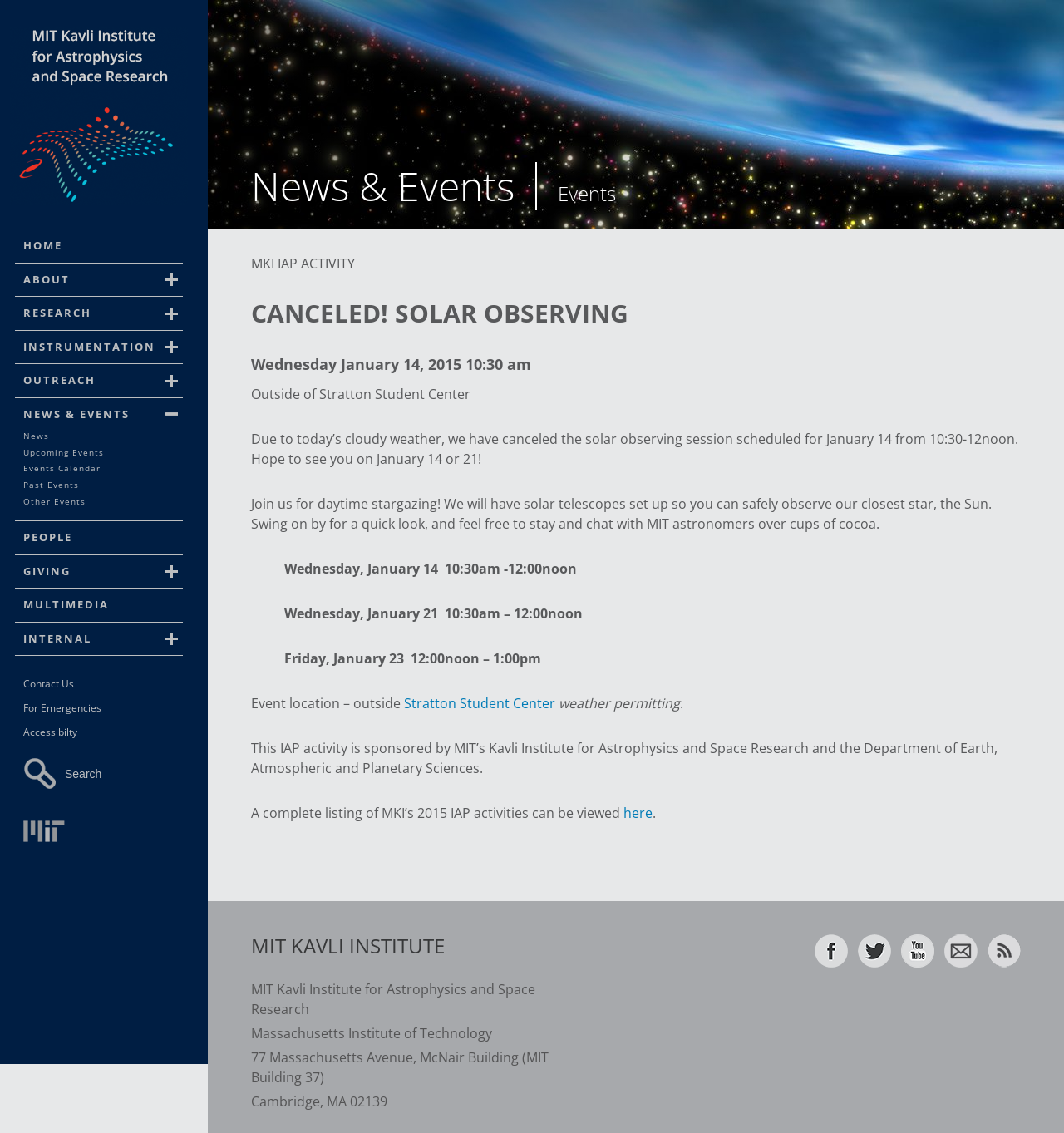What is the date of the canceled solar observing session?
Based on the image, answer the question with as much detail as possible.

I found the answer by reading the text 'Due to today’s cloudy weather, we have canceled the solar observing session scheduled for January 14 from 10:30-12noon.' on the webpage, which is announcing the cancellation of the event.